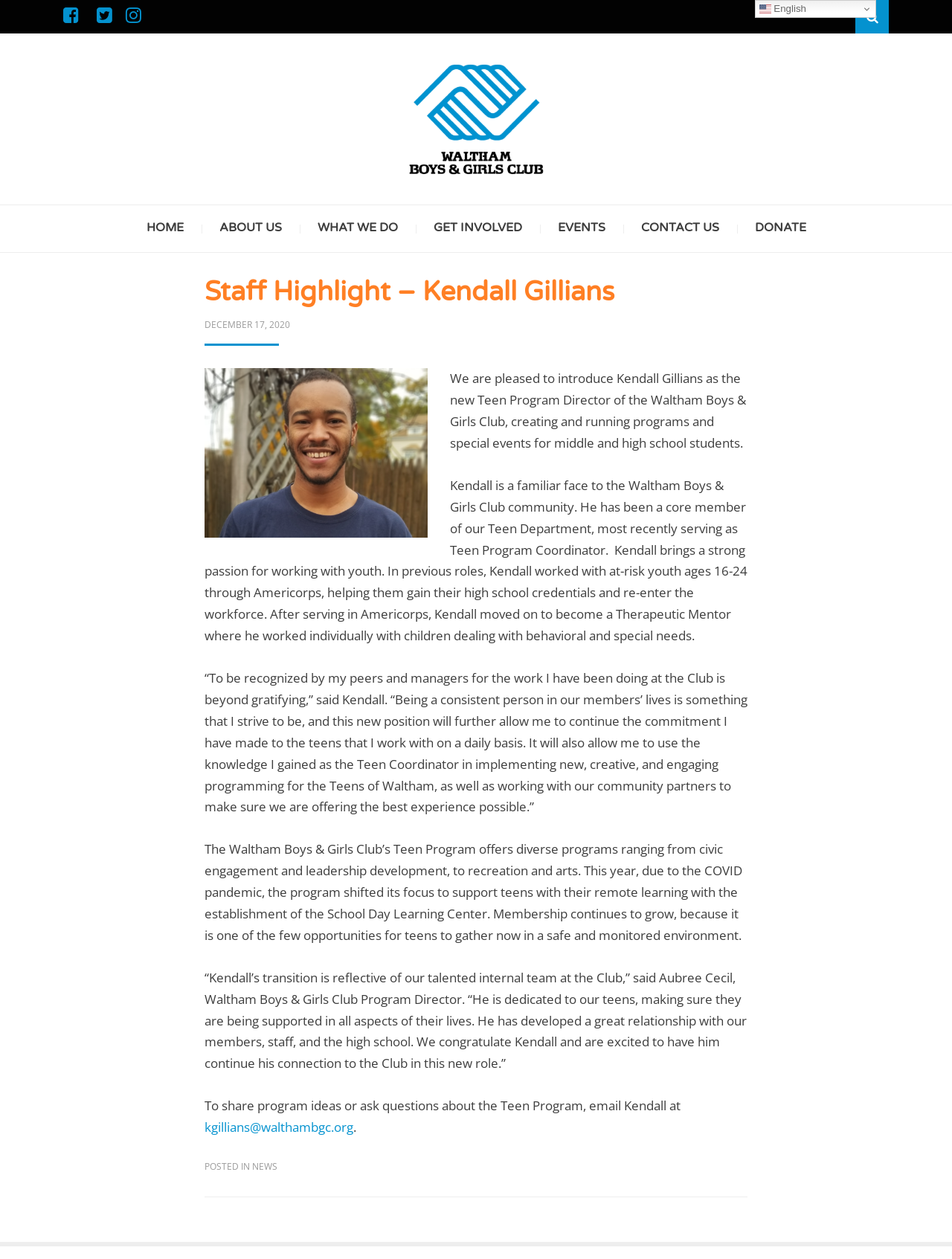Who congratulated Kendall on his new role?
Based on the visual, give a brief answer using one word or a short phrase.

Aubree Cecil